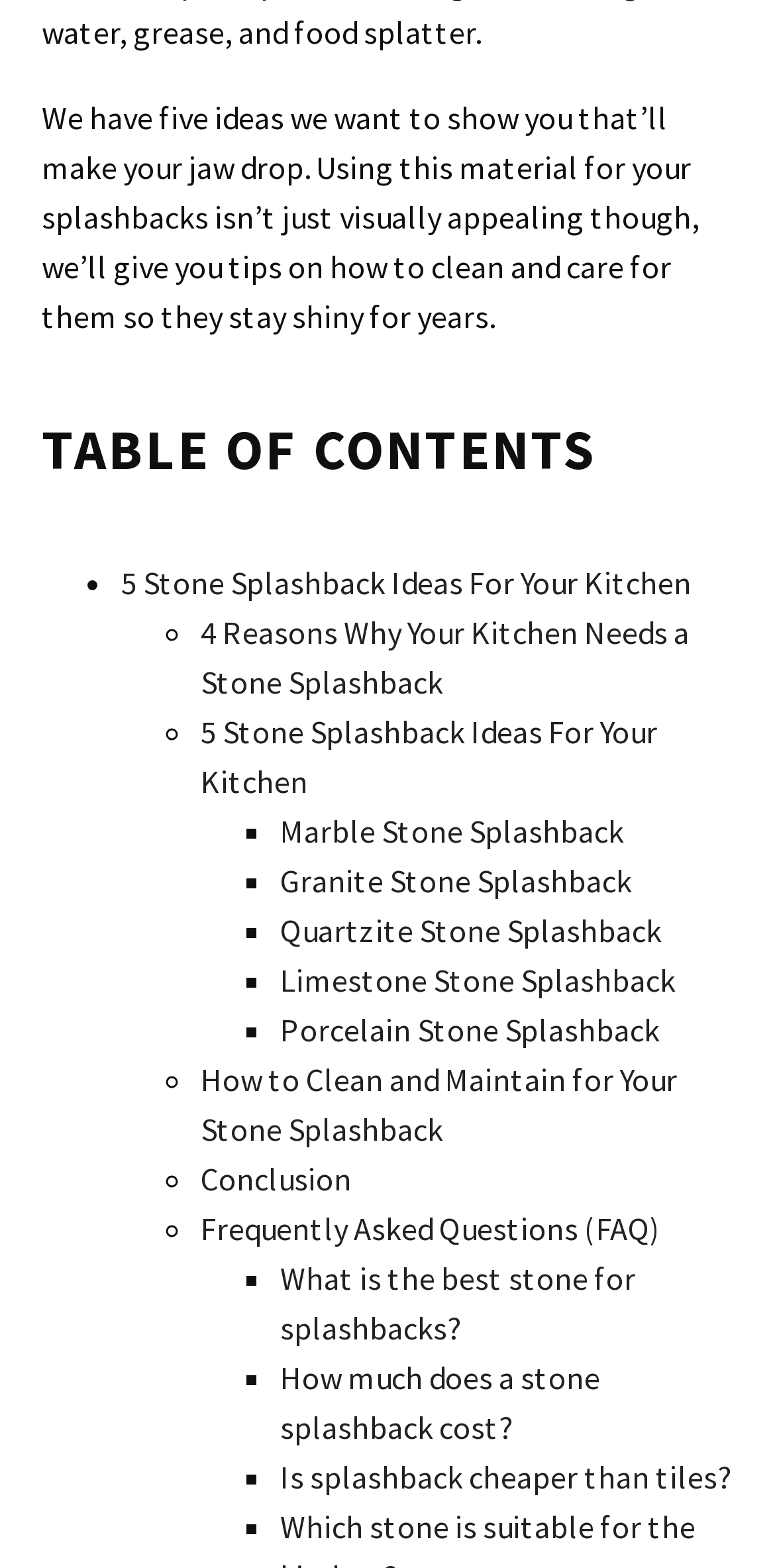Locate the bounding box coordinates of the element that needs to be clicked to carry out the instruction: "Learn about Marble Stone Splashback". The coordinates should be given as four float numbers ranging from 0 to 1, i.e., [left, top, right, bottom].

[0.362, 0.517, 0.805, 0.542]